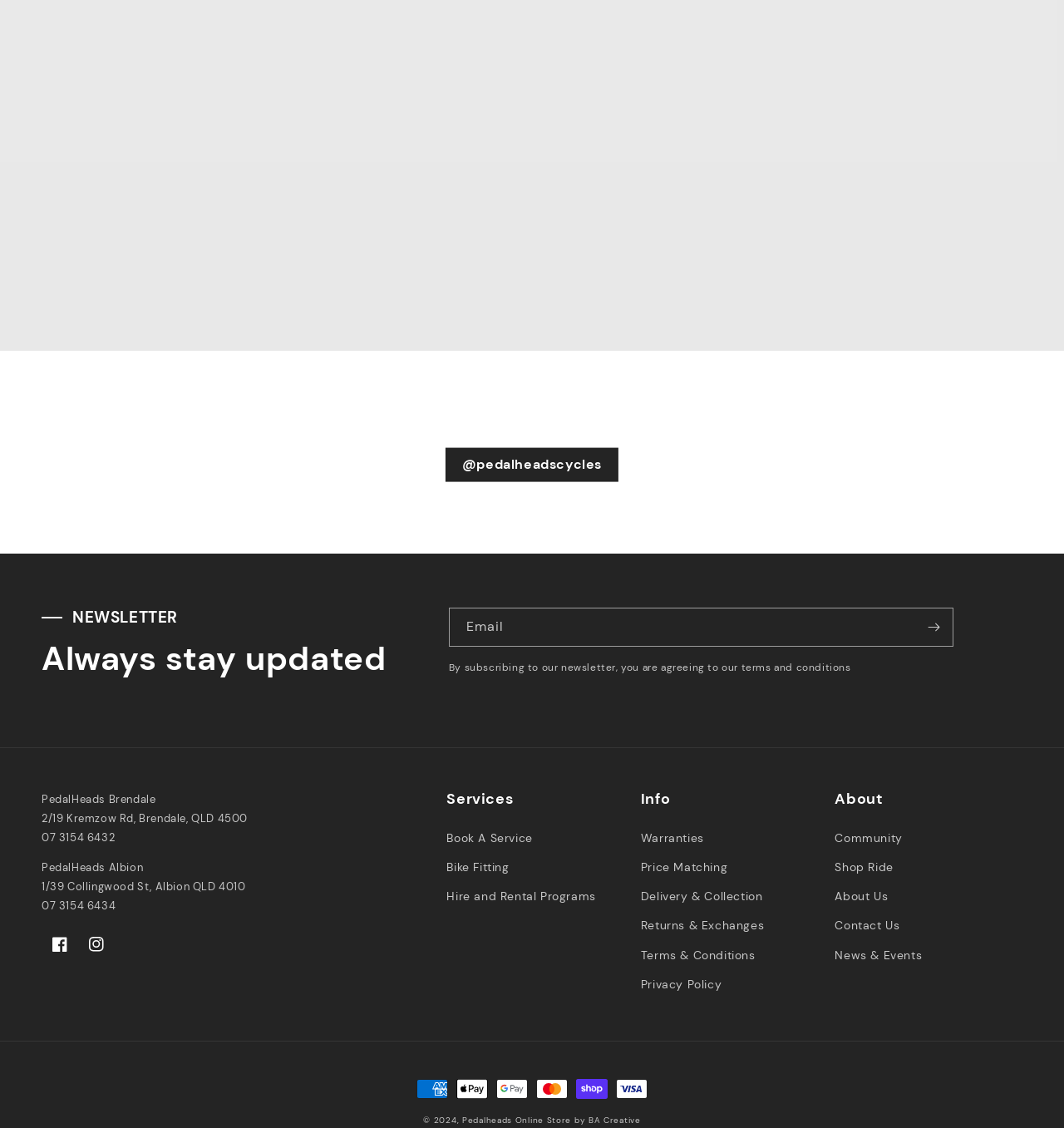Please specify the coordinates of the bounding box for the element that should be clicked to carry out this instruction: "View Instagram post with the caption: Join the conversation with RUOK?". The coordinates must be four float numbers between 0 and 1, formatted as [left, top, right, bottom].

[0.0, 0.336, 0.167, 0.351]